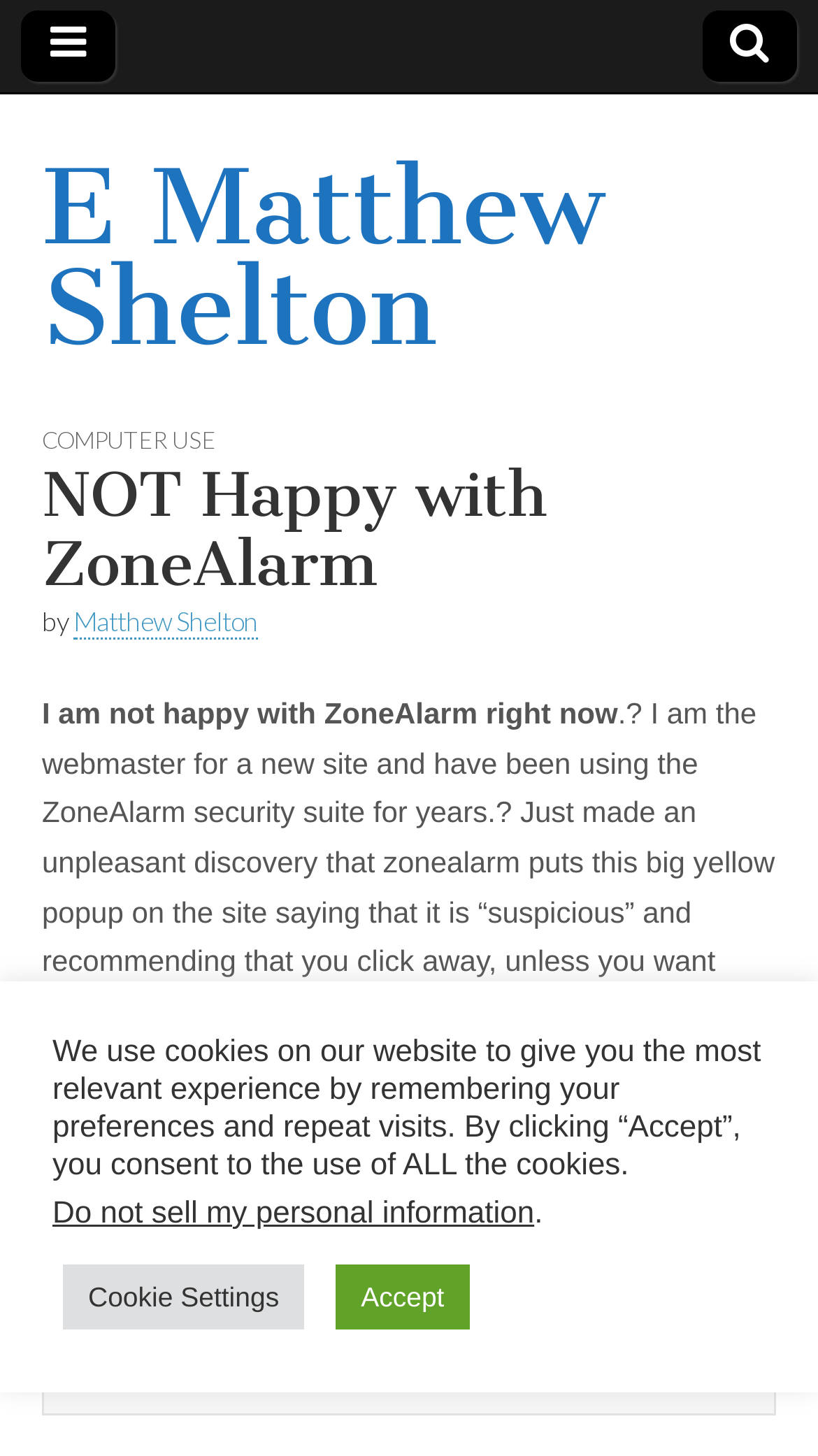Determine the coordinates of the bounding box for the clickable area needed to execute this instruction: "Click the link to learn more about the unpleasant discovery".

[0.051, 0.478, 0.947, 0.706]